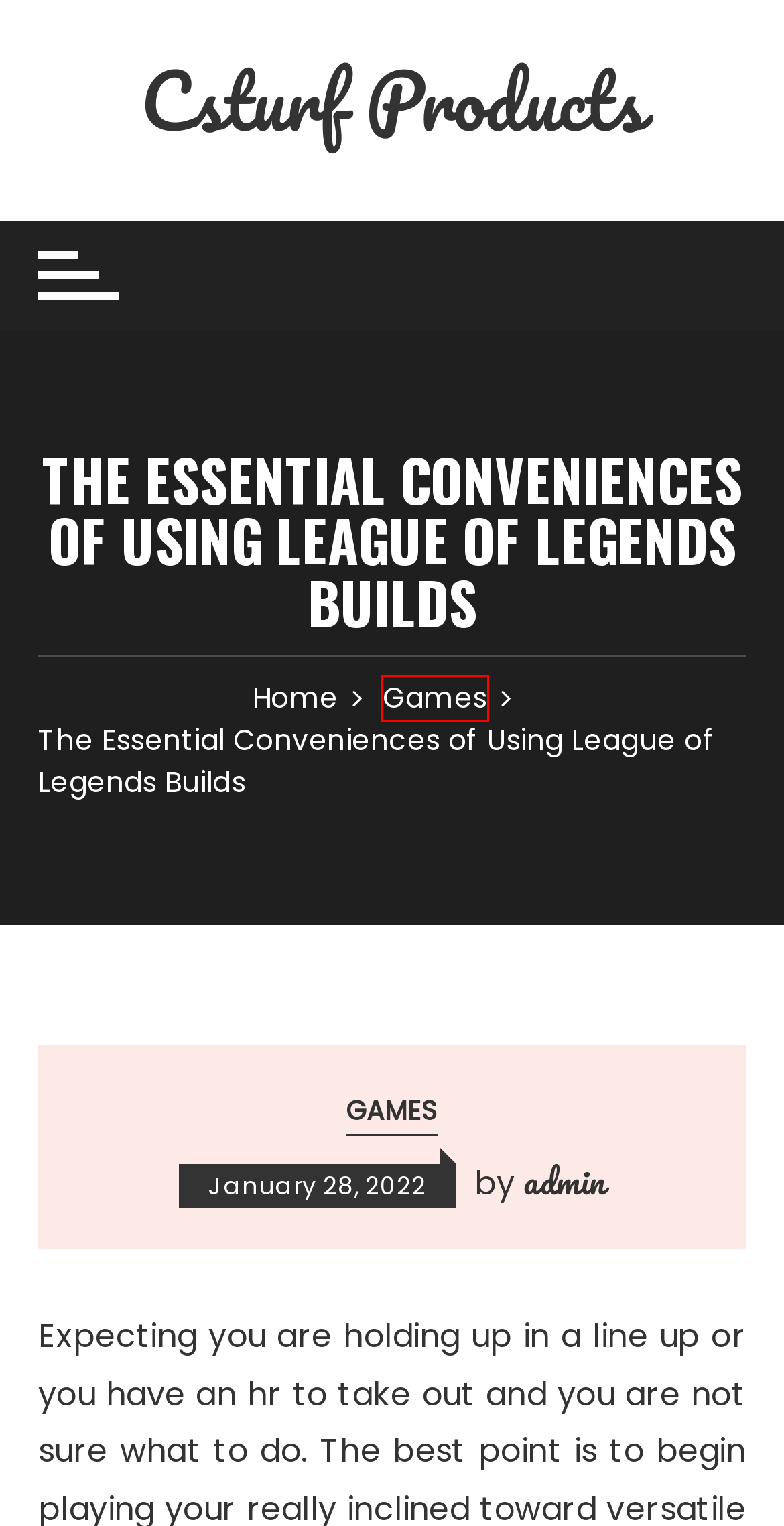You have been given a screenshot of a webpage with a red bounding box around a UI element. Select the most appropriate webpage description for the new webpage that appears after clicking the element within the red bounding box. The choices are:
A. Games – Csturf Products
B. admin – Csturf Products
C. Csturf Products
D. A conclusive study for picking the PhenQ weight loss pills – Csturf Products
E. Law – Csturf Products
F. Business – Csturf Products
G. Comments for Csturf Products
H. Health – Csturf Products

A